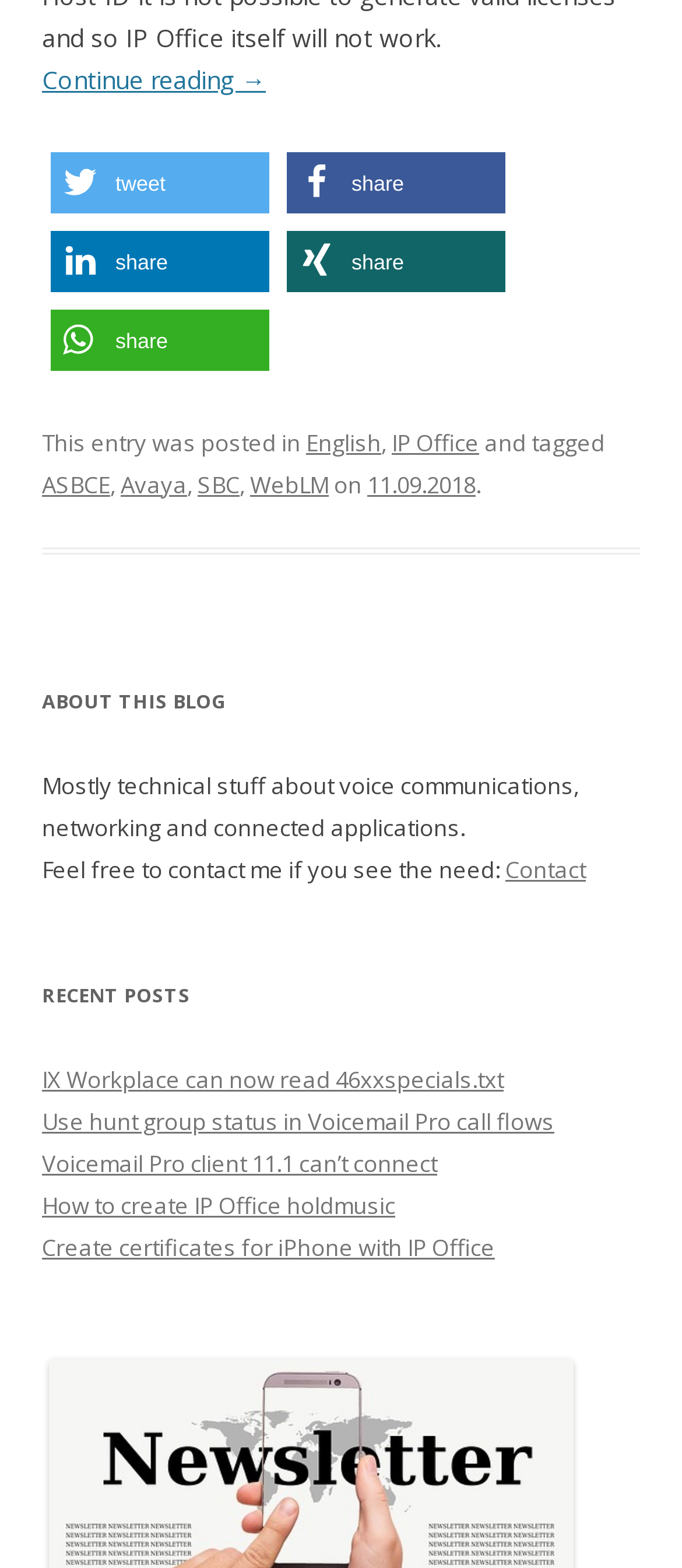Can you specify the bounding box coordinates of the area that needs to be clicked to fulfill the following instruction: "Share on Facebook"?

[0.421, 0.097, 0.741, 0.136]